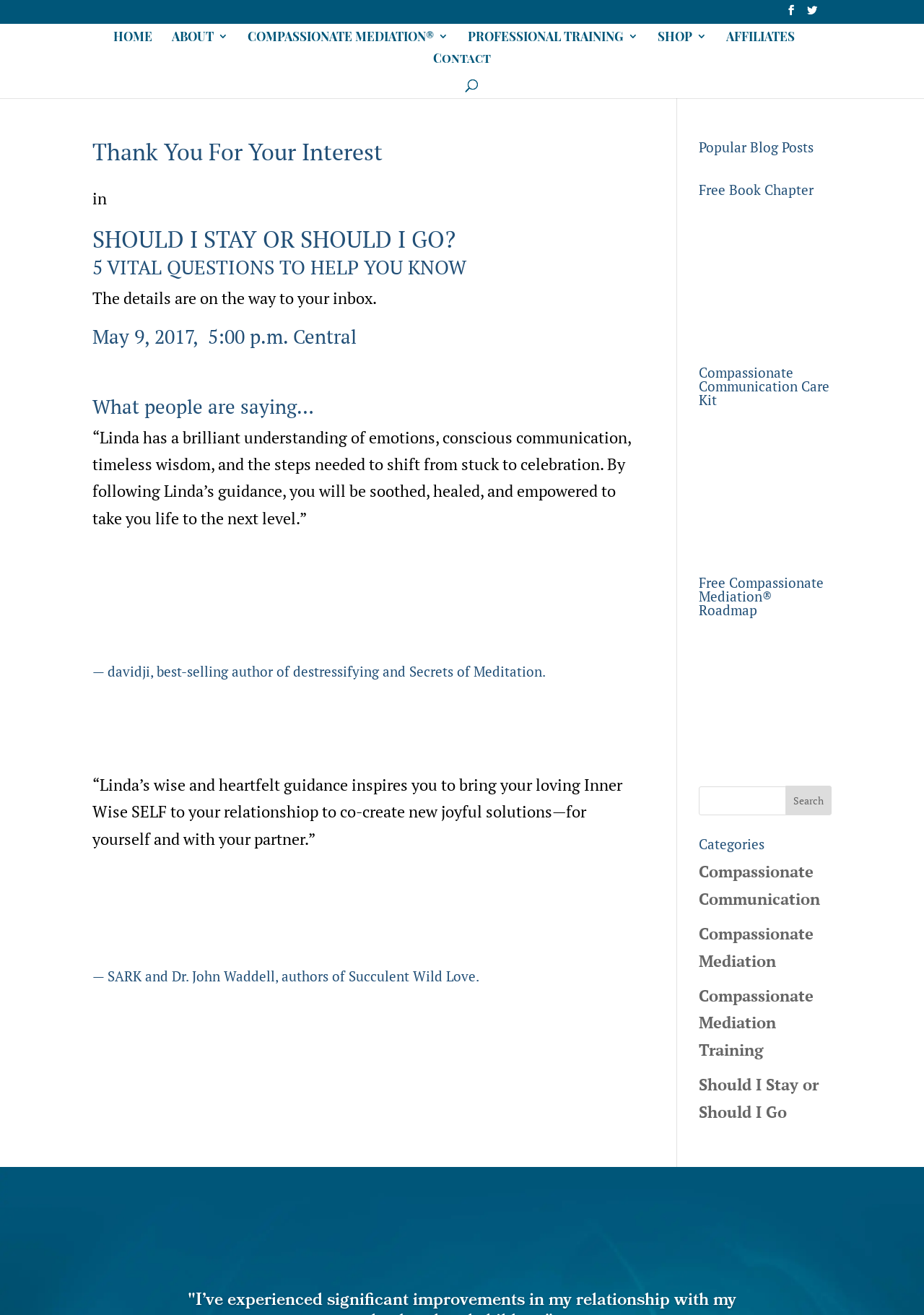Identify the bounding box coordinates of the clickable region required to complete the instruction: "Read the ABOUT section". The coordinates should be given as four float numbers within the range of 0 and 1, i.e., [left, top, right, bottom].

[0.186, 0.021, 0.231, 0.033]